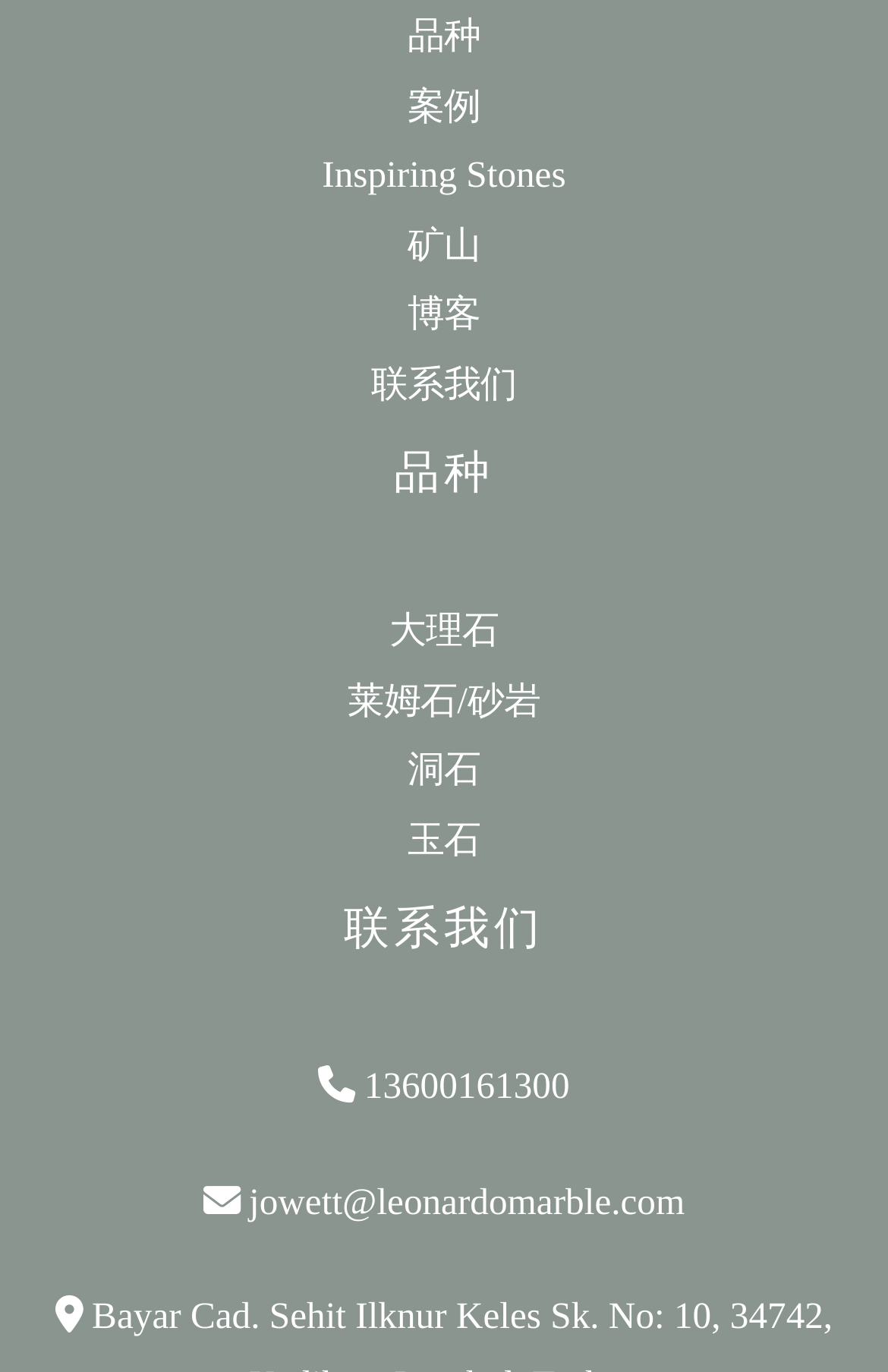What is the email address for contact?
Please elaborate on the answer to the question with detailed information.

I found the email address by looking at the link with the envelope icon '' under the '联系我们' heading, which displays the email address as 'jowett@leonardomarble.com'.